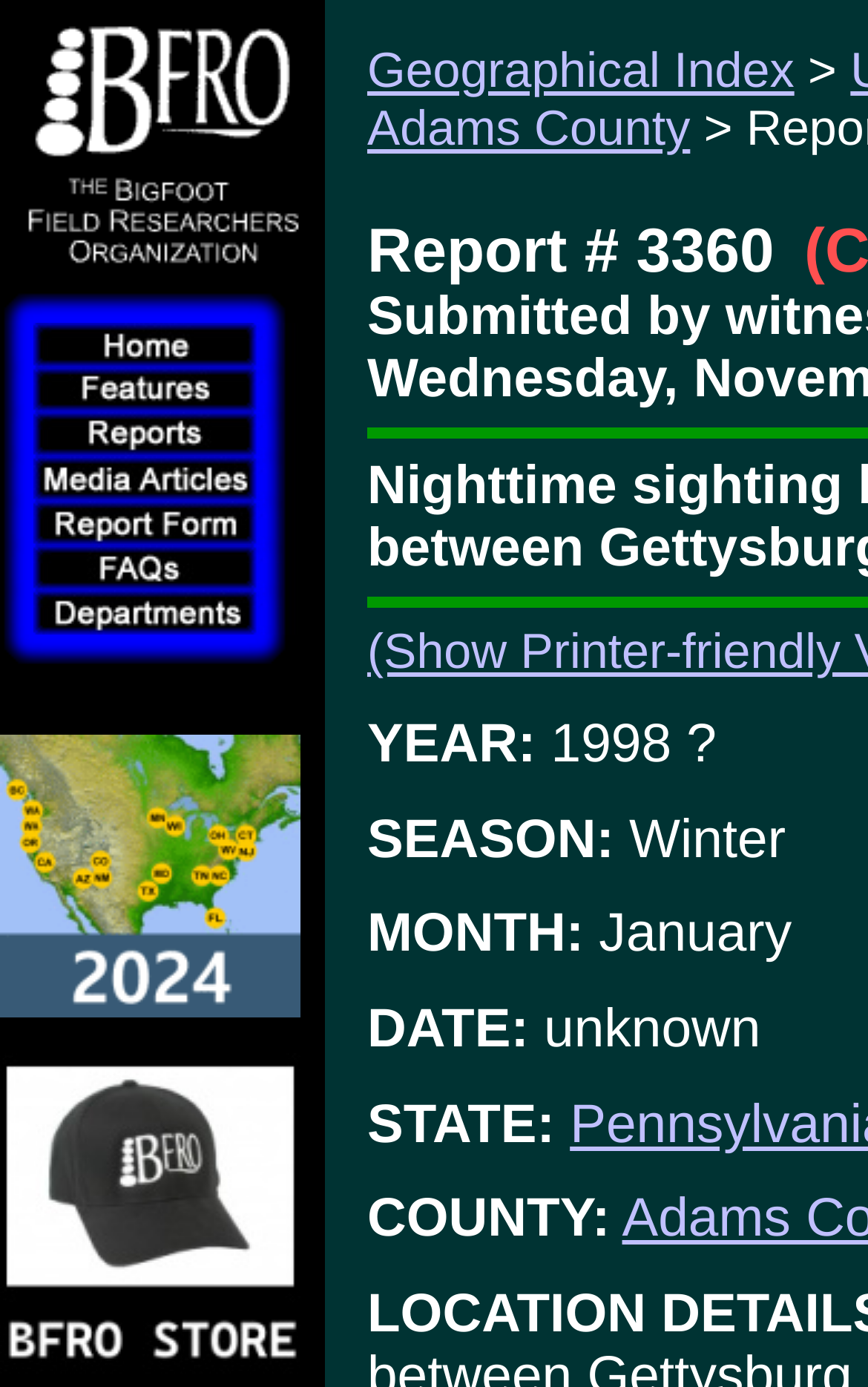Specify the bounding box coordinates (top-left x, top-left y, bottom-right x, bottom-right y) of the UI element in the screenshot that matches this description: Adams County

[0.423, 0.072, 0.795, 0.112]